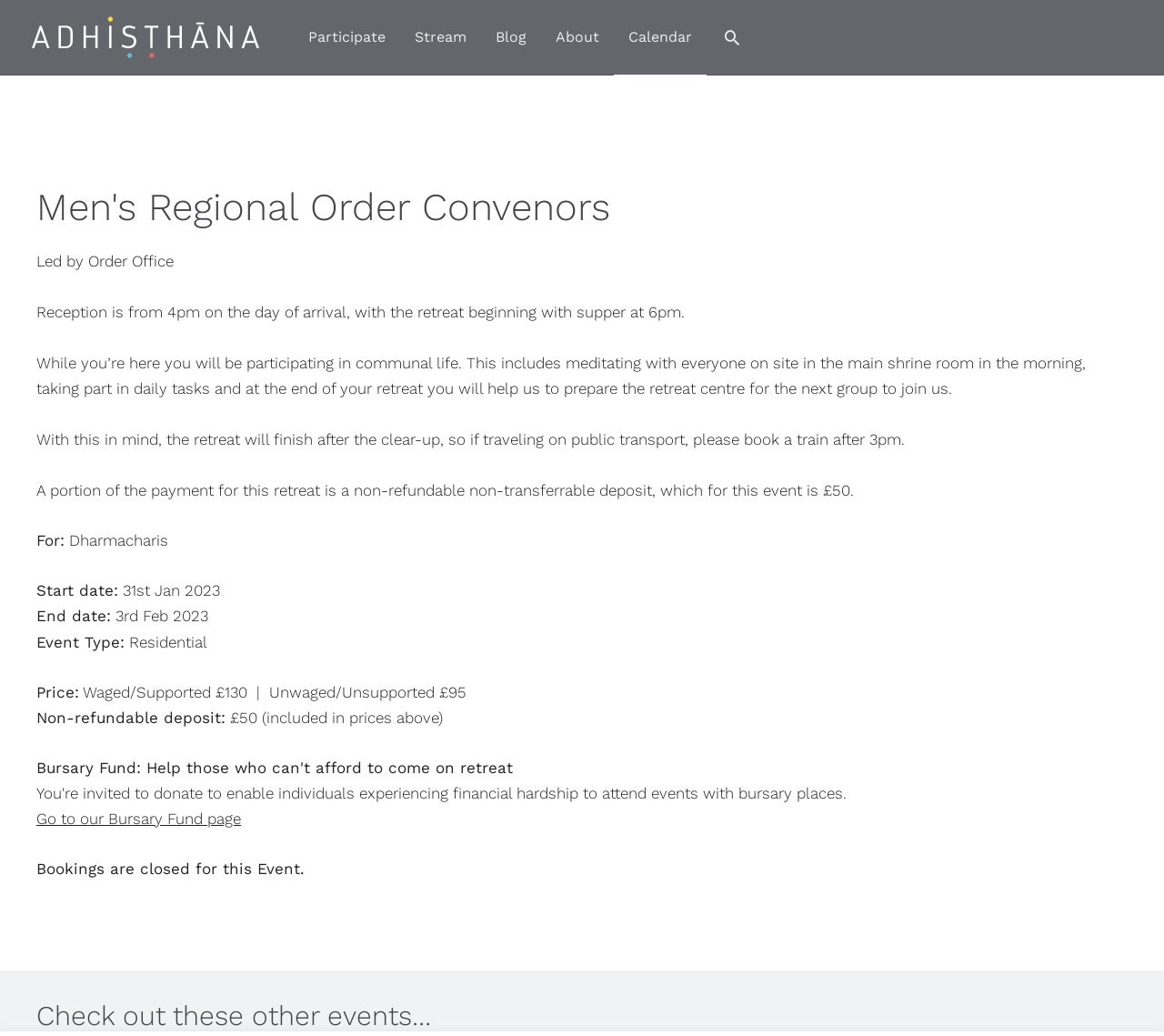What is the non-refundable deposit for this event? Refer to the image and provide a one-word or short phrase answer.

£50